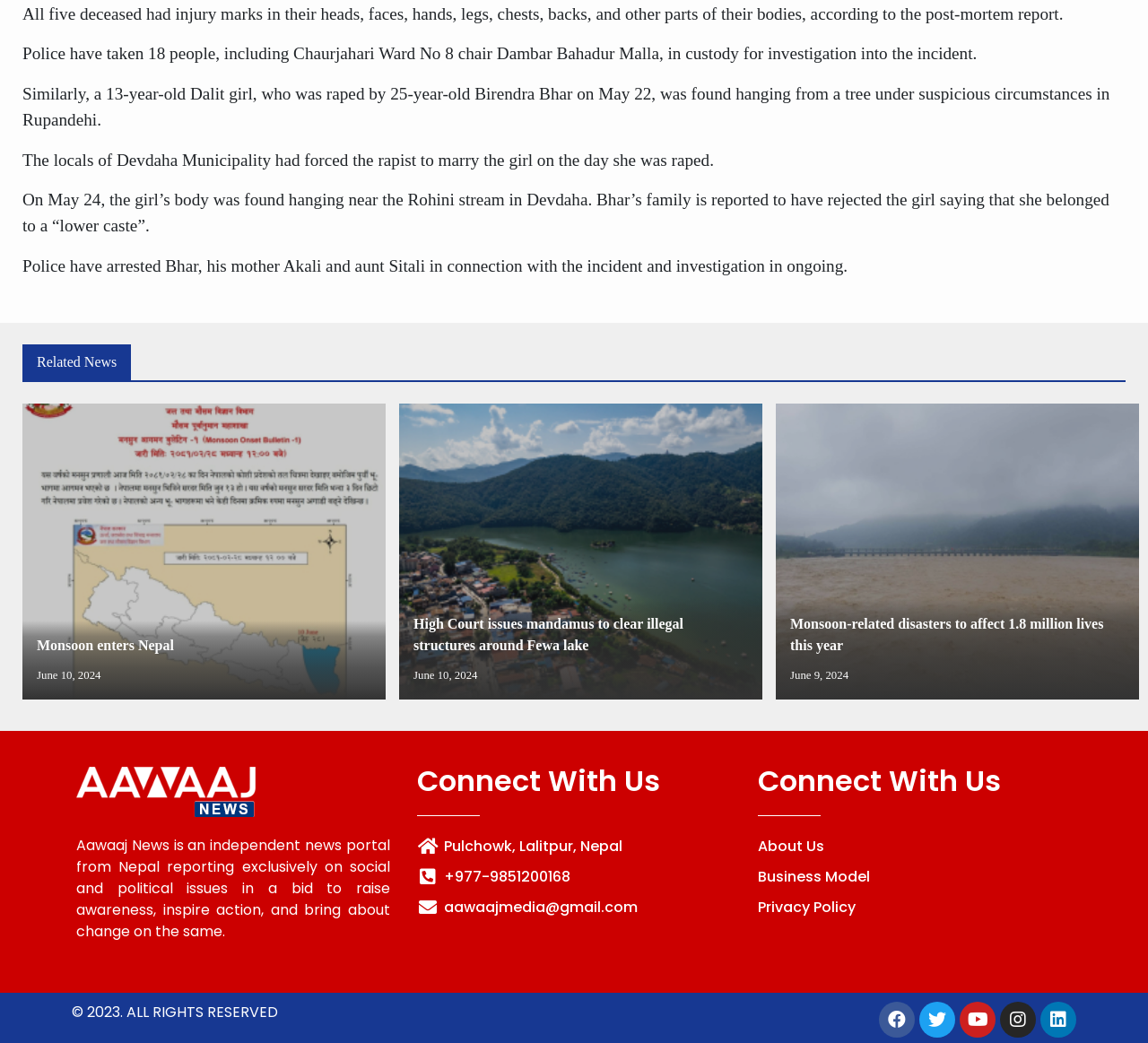What is the topic of the news article?
Based on the image, give a one-word or short phrase answer.

Rape and murder cases